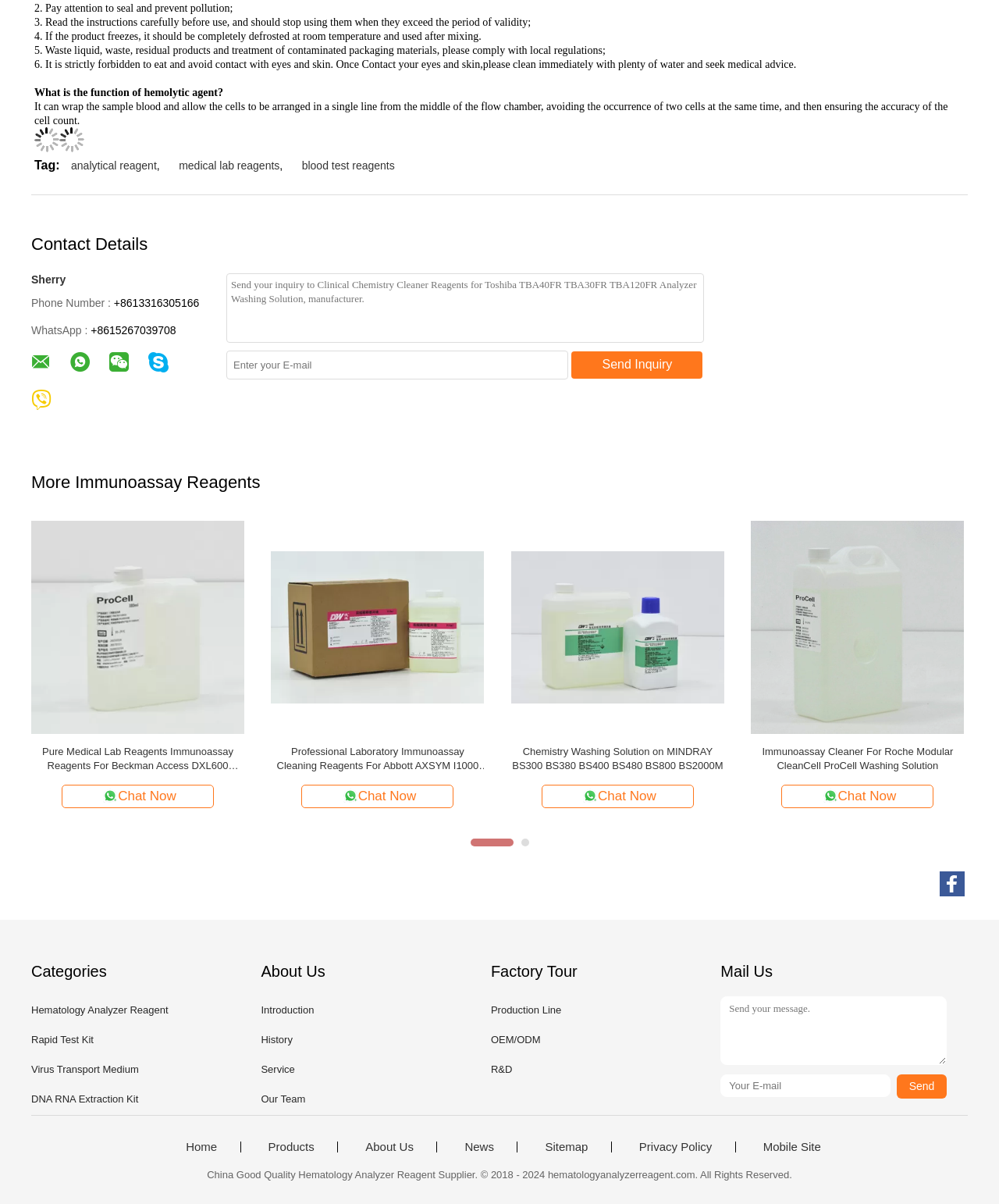What is the function of hemolytic agent?
Please elaborate on the answer to the question with detailed information.

According to the webpage, the function of hemolytic agent is to wrap the sample blood and allow the cells to be arranged in a single line from the middle of the flow chamber, avoiding the occurrence of two cells at the same time, and then ensuring the accuracy of the cell count.